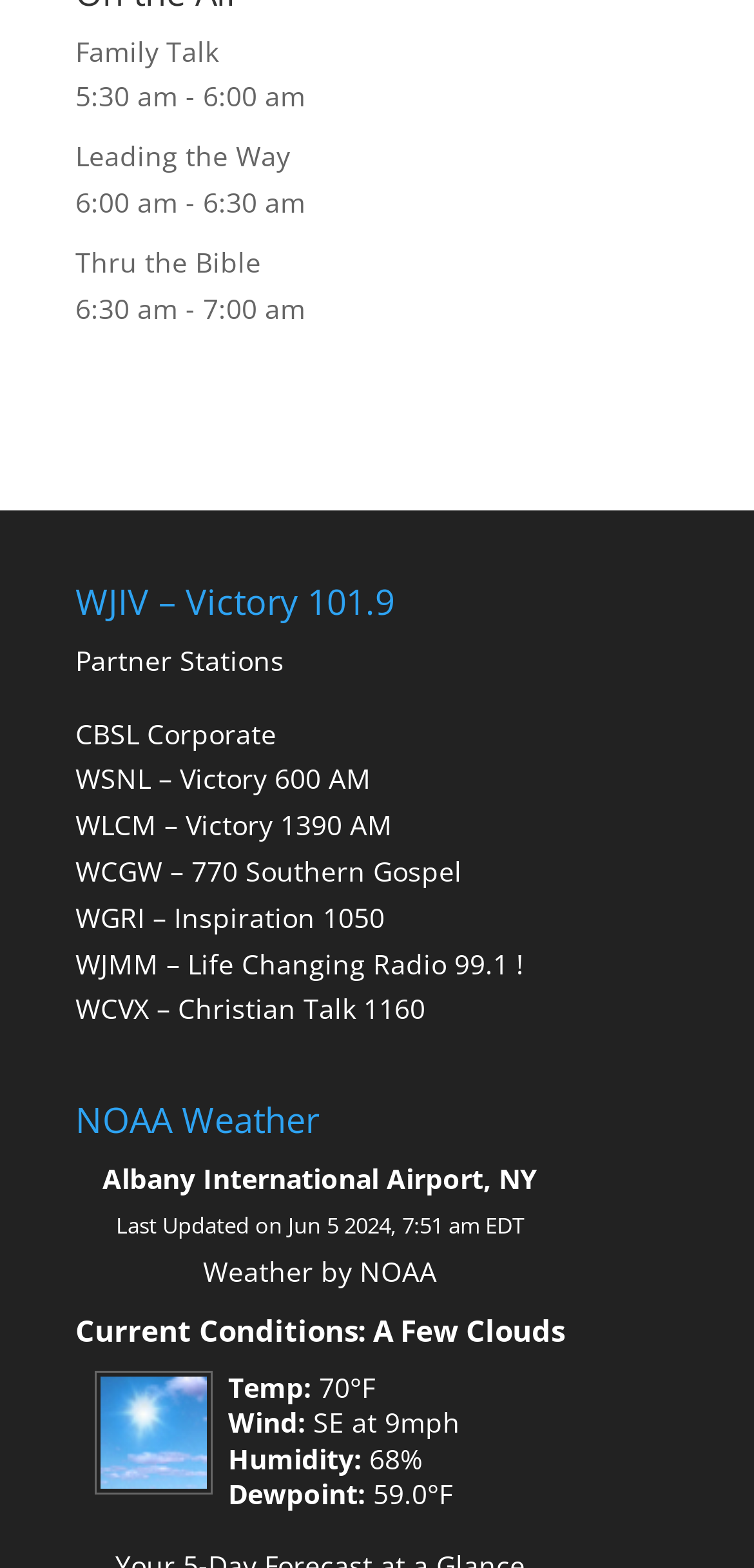What is the humidity?
Carefully examine the image and provide a detailed answer to the question.

I found the humidity by looking at the 'Current Conditions' section, where it says 'Humidity: 68%'.